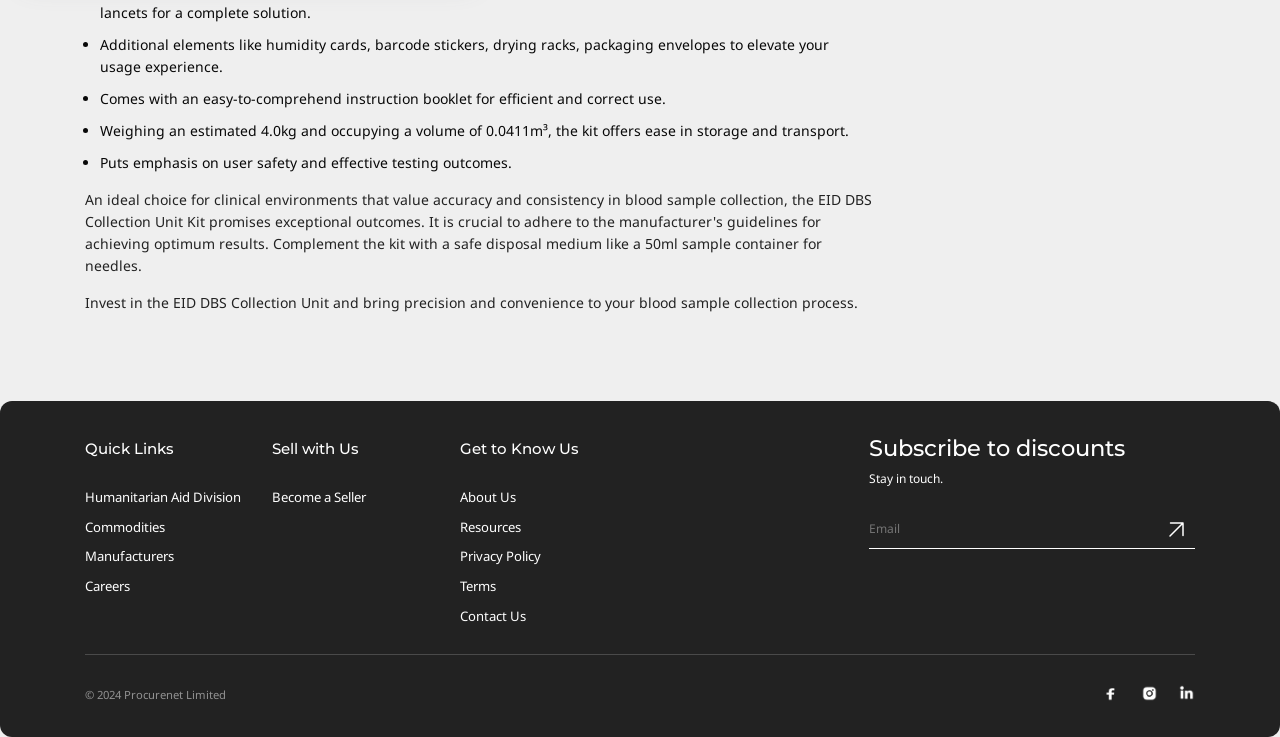Respond with a single word or short phrase to the following question: 
What is the company name mentioned at the bottom of the page?

Procurenet Limited